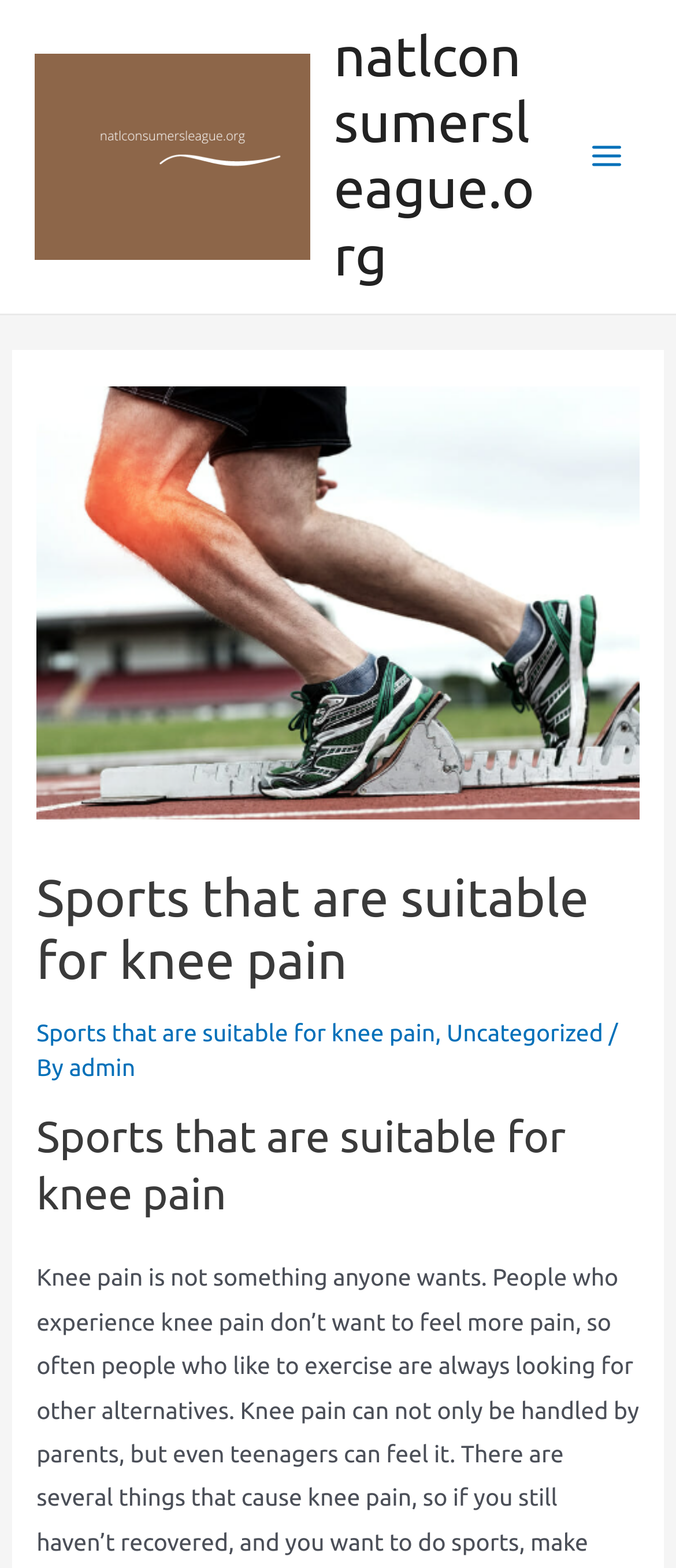What is the category of the article?
Provide a comprehensive and detailed answer to the question.

I found the category of the article by looking at the link element with the text 'Uncategorized' which is located below the heading 'Sports that are suitable for knee pain'.